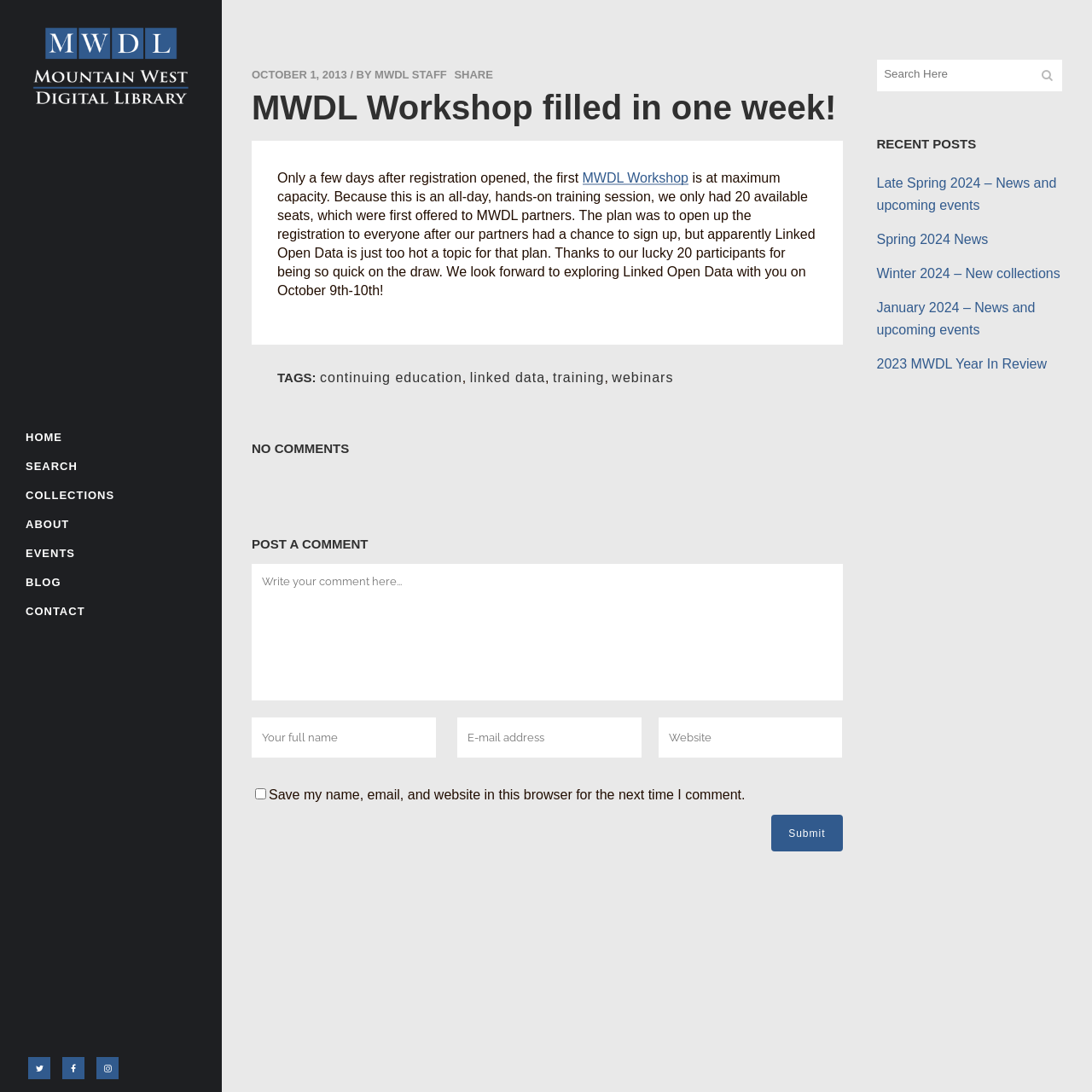Answer the following in one word or a short phrase: 
What is the topic of the workshop?

Linked Open Data